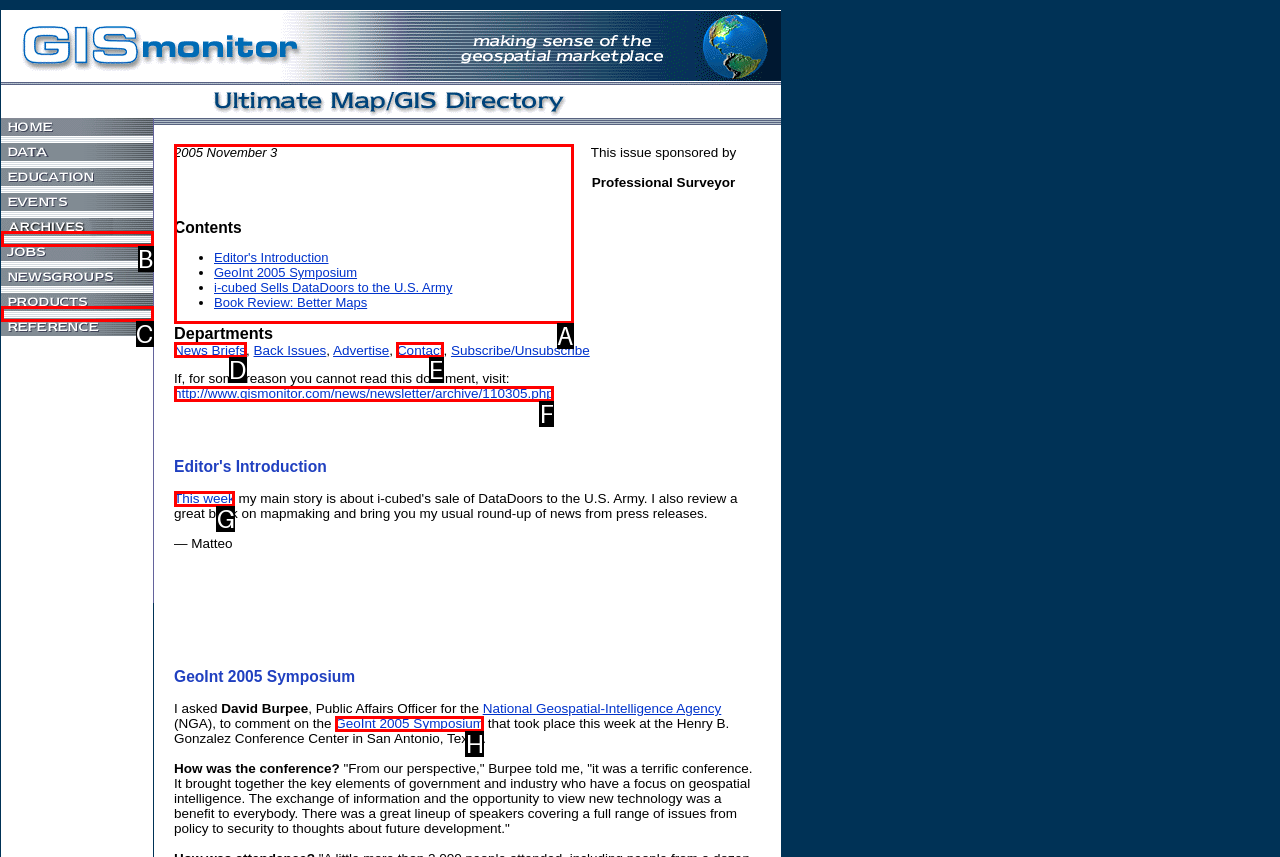Choose the letter of the option you need to click to View contents of 2005 November 3. Answer with the letter only.

A